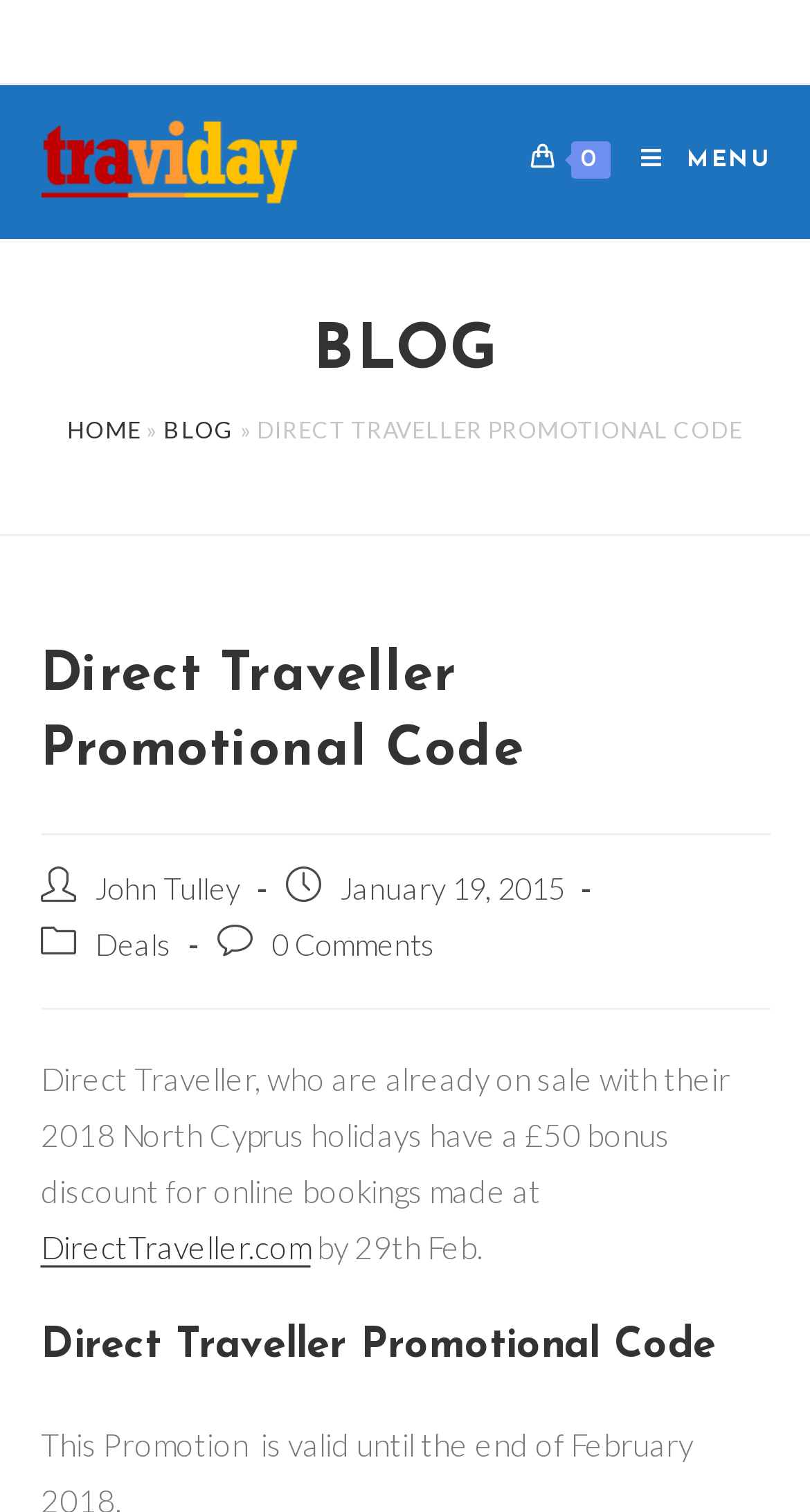Calculate the bounding box coordinates for the UI element based on the following description: "Home". Ensure the coordinates are four float numbers between 0 and 1, i.e., [left, top, right, bottom].

[0.083, 0.275, 0.174, 0.293]